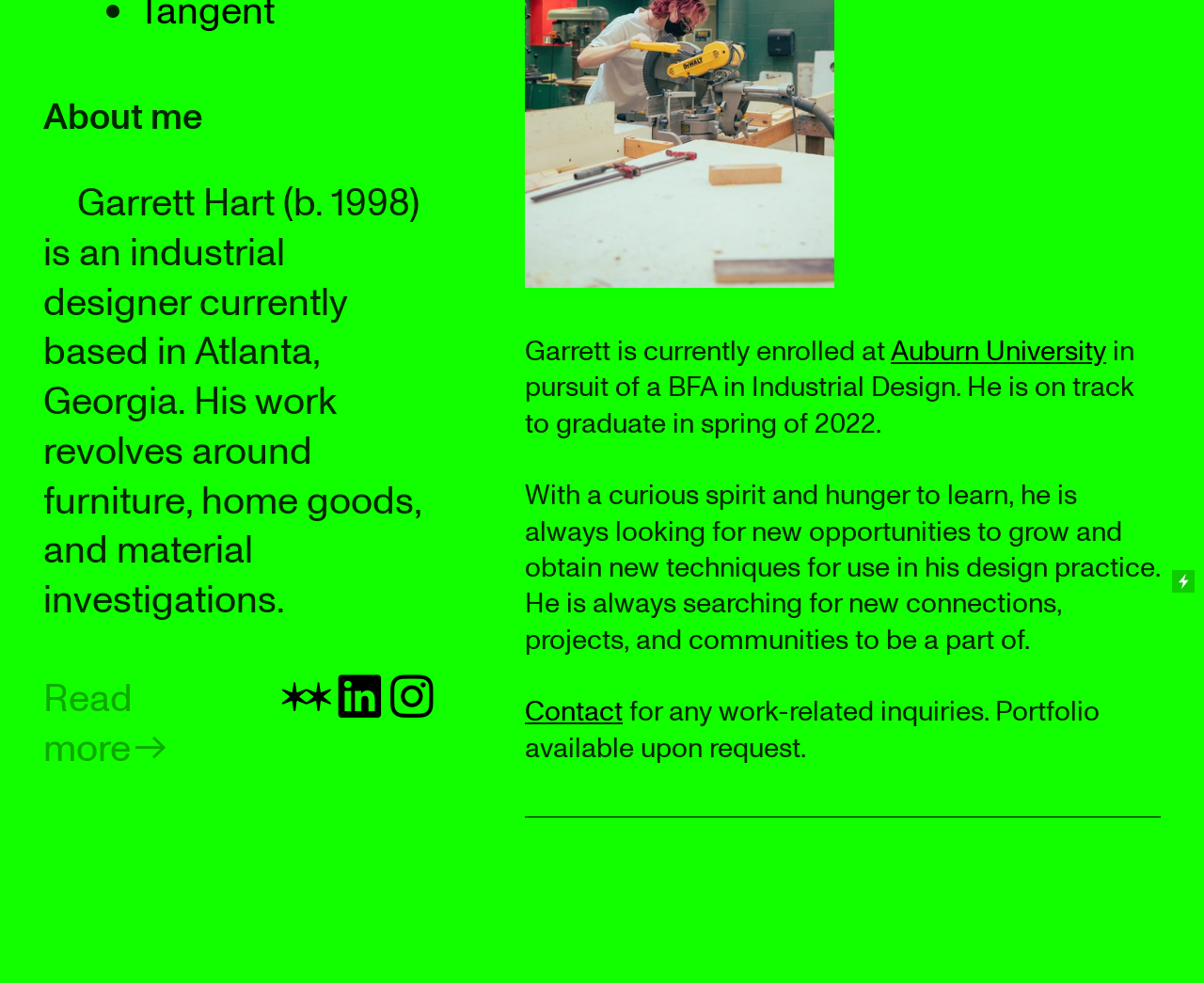Bounding box coordinates are specified in the format (top-left x, top-left y, bottom-right x, bottom-right y). All values are floating point numbers bounded between 0 and 1. Please provide the bounding box coordinate of the region this sentence describes: Auburn University

[0.74, 0.338, 0.919, 0.38]